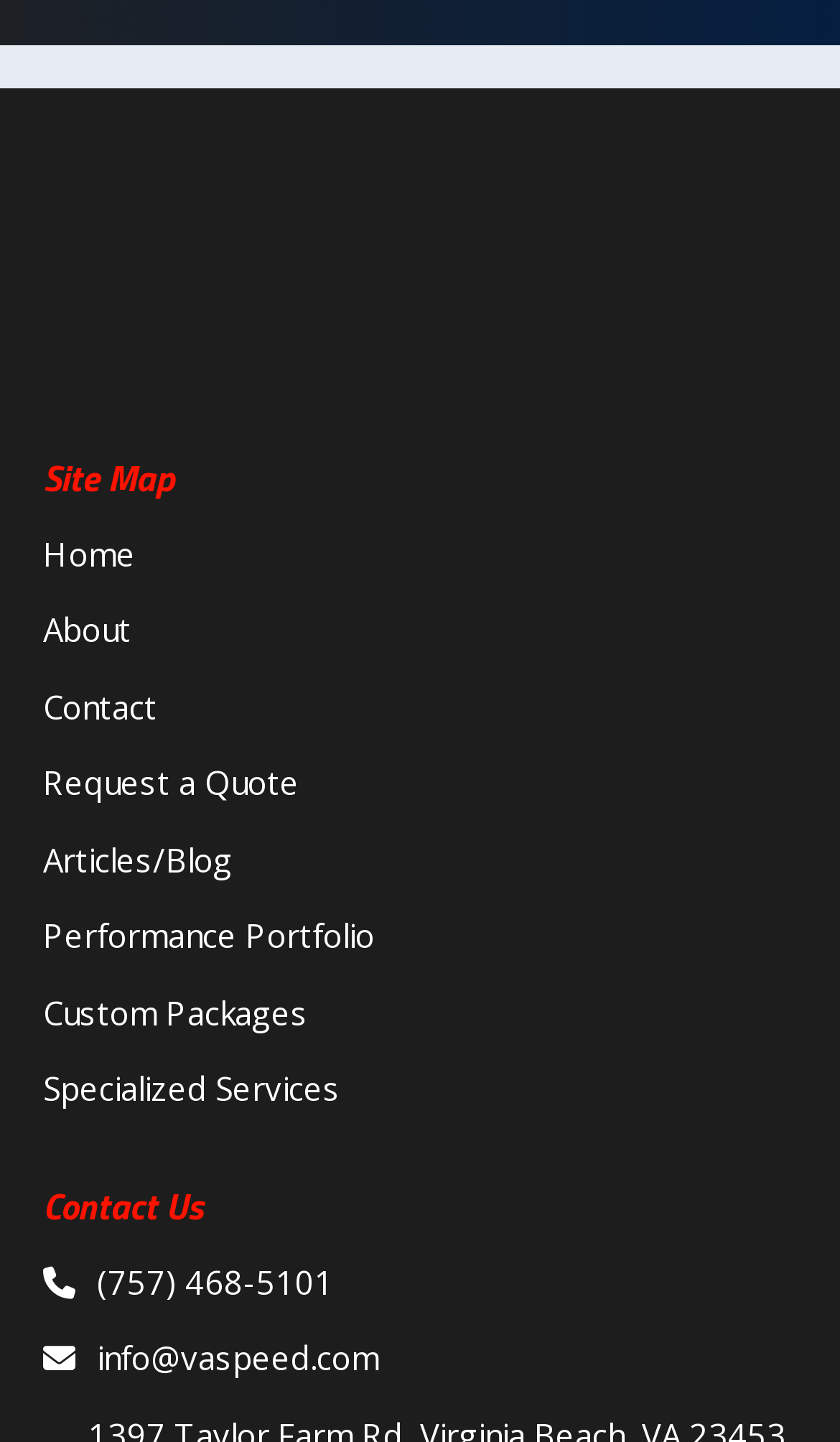Determine the bounding box coordinates of the region that needs to be clicked to achieve the task: "Click the Virginia Speed Inc logo".

[0.051, 0.121, 0.656, 0.271]